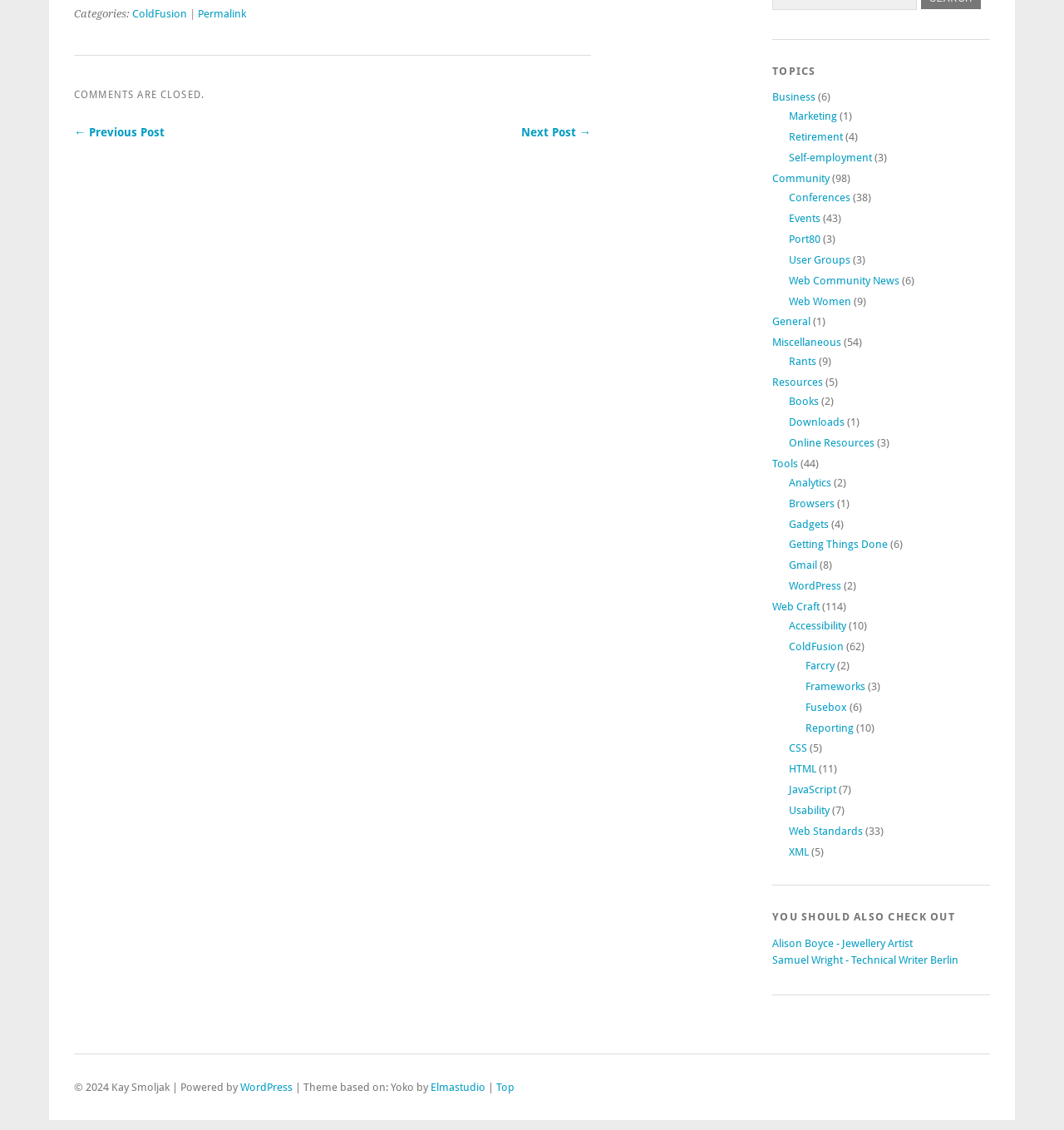How many posts are under the 'Business' topic?
Please answer the question with a detailed response using the information from the screenshot.

I looked at the number in parentheses next to the 'Business' topic and found that there are 6 posts under this topic.